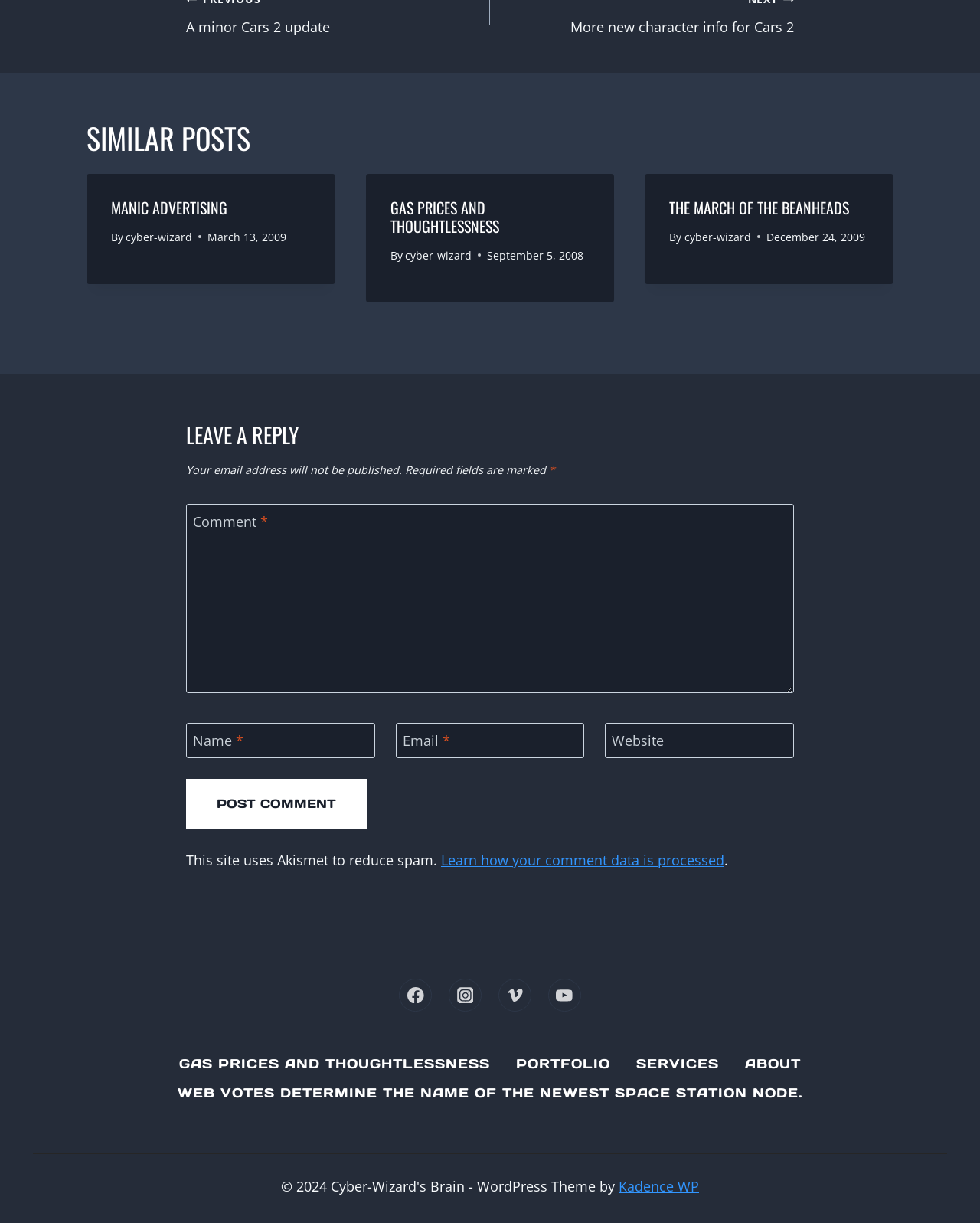Find the bounding box coordinates of the clickable area that will achieve the following instruction: "Visit Facebook page".

None